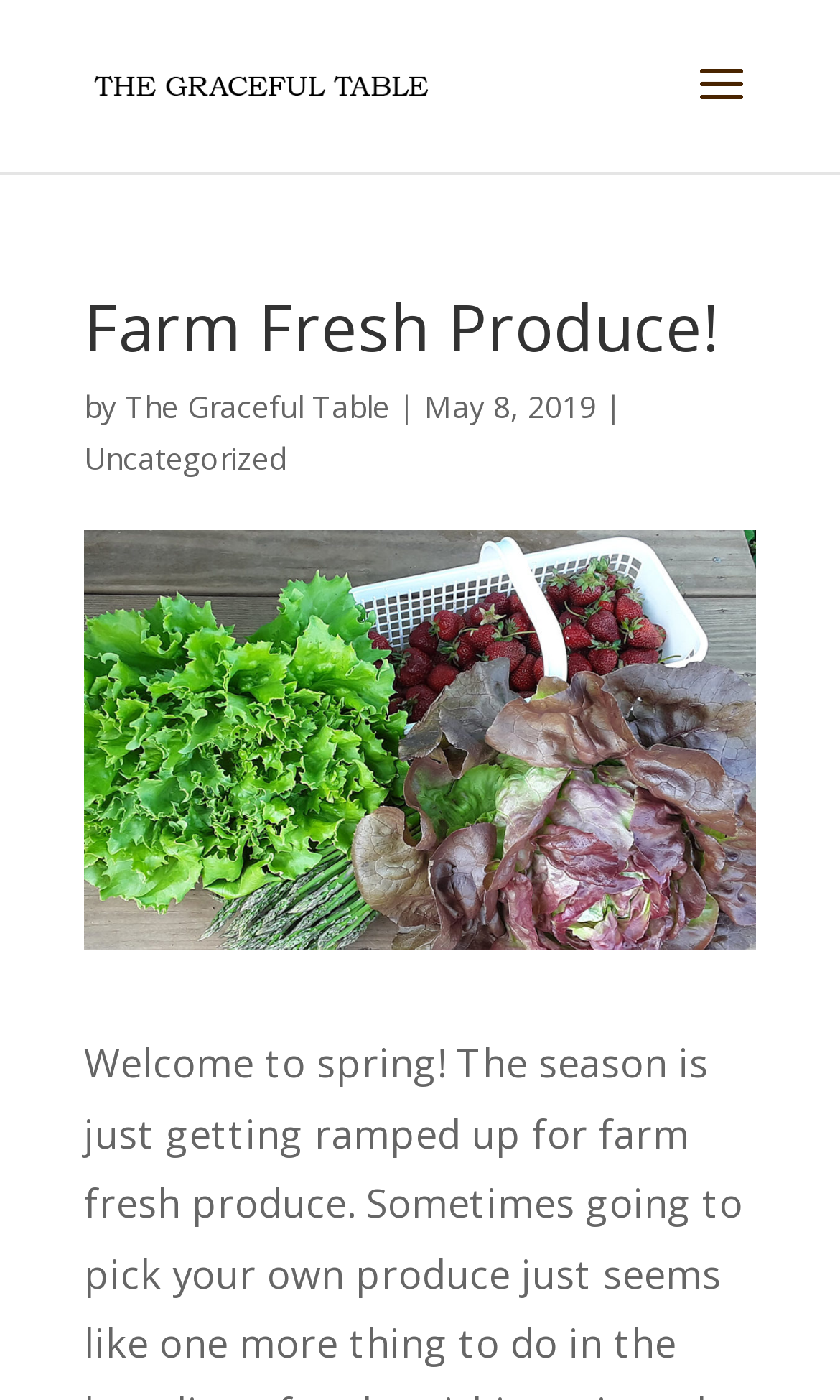Identify the bounding box for the UI element described as: "Capital Increase / Decrease". Ensure the coordinates are four float numbers between 0 and 1, formatted as [left, top, right, bottom].

None